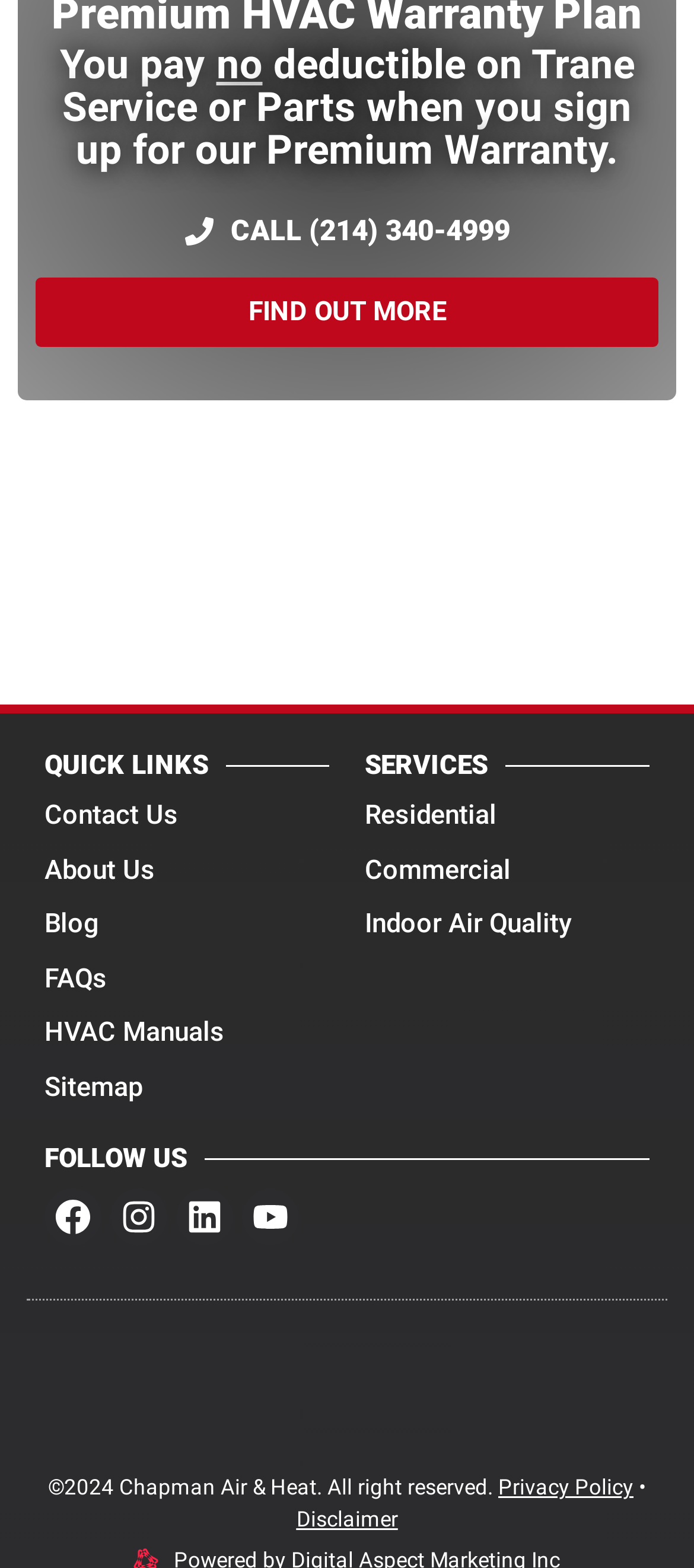What is the warranty program mentioned on the webpage?
Using the screenshot, give a one-word or short phrase answer.

Premium Warranty